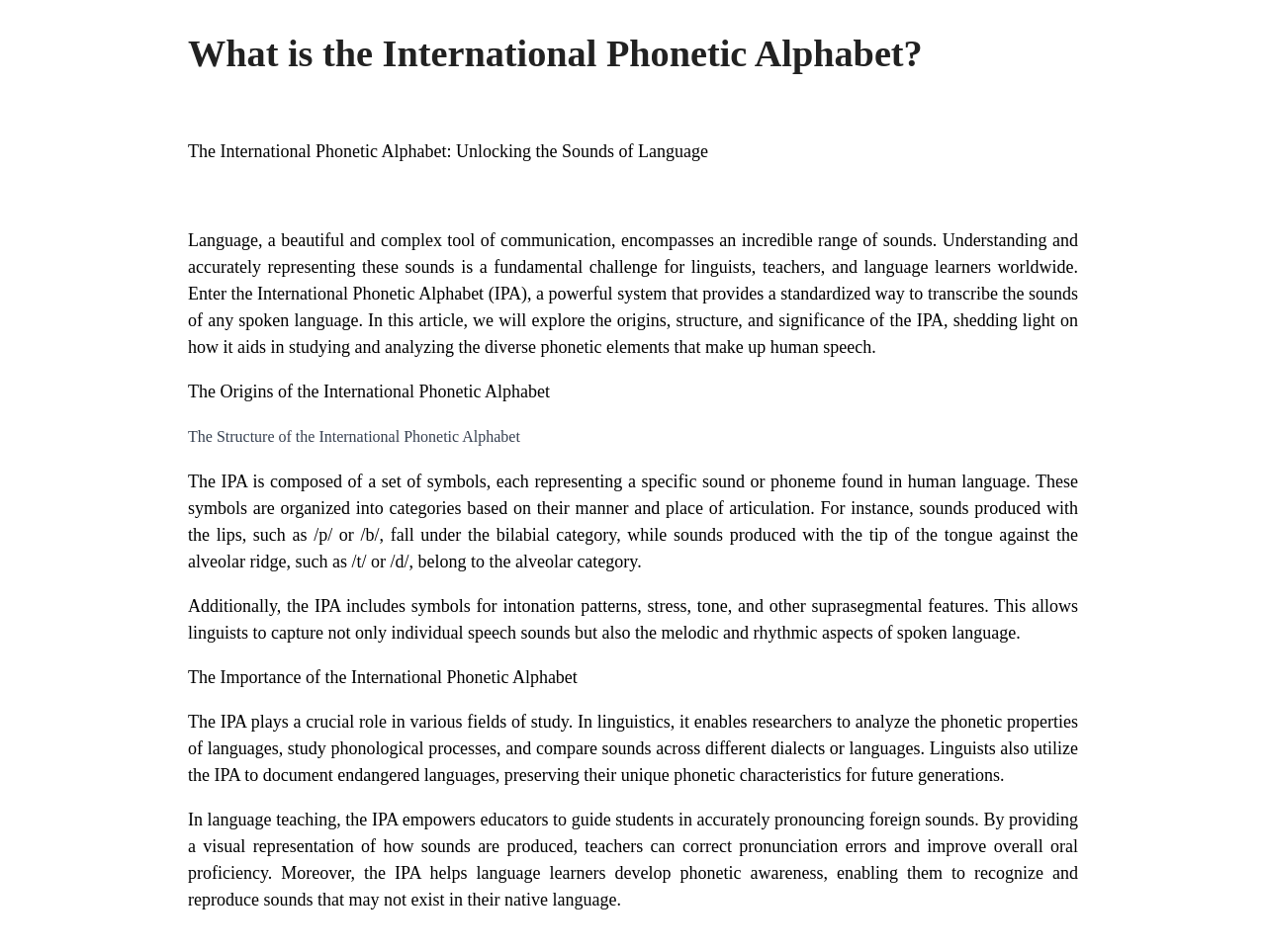What is the role of the IPA in linguistics?
Provide an in-depth and detailed answer to the question.

The webpage states that the IPA plays a crucial role in various fields of study, including linguistics. In linguistics, the IPA enables researchers to analyze the phonetic properties of languages, study phonological processes, and compare sounds across different dialects or languages. This is mentioned in the section 'The Importance of the International Phonetic Alphabet'.